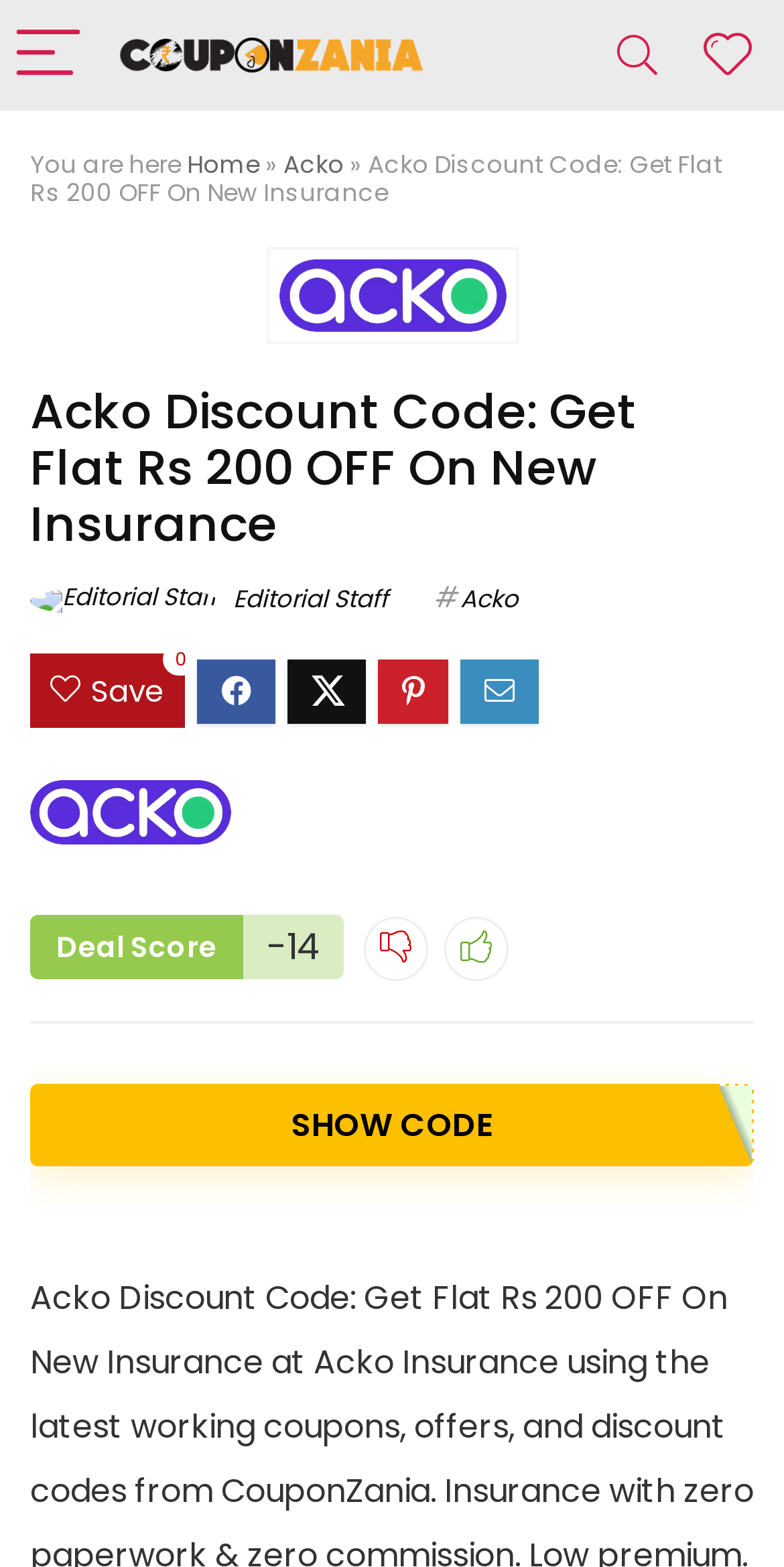Please identify the bounding box coordinates for the region that you need to click to follow this instruction: "Visit the Wishlist page".

[0.897, 0.019, 0.959, 0.051]